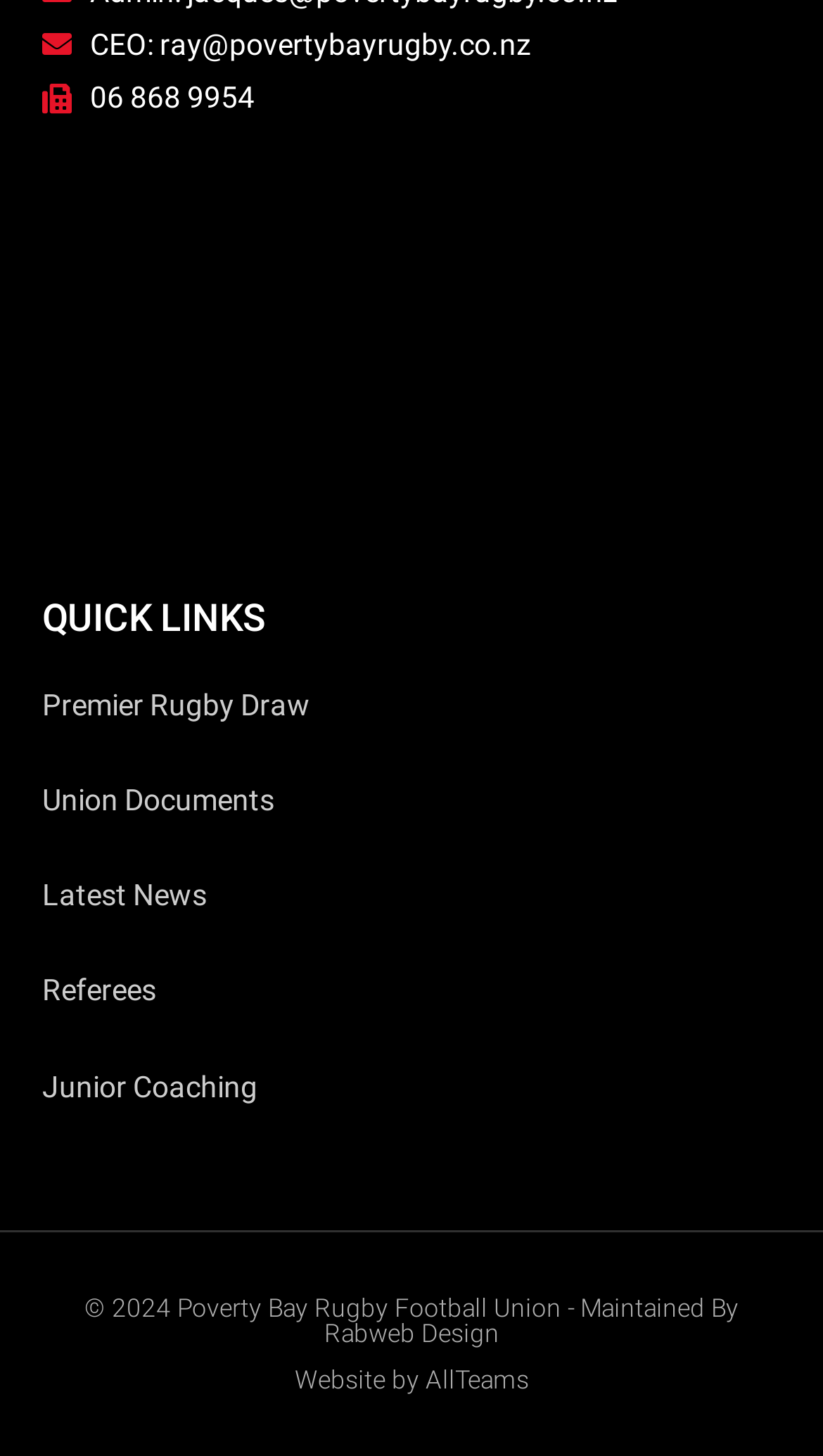Please identify the bounding box coordinates of the element's region that I should click in order to complete the following instruction: "Contact the CEO". The bounding box coordinates consist of four float numbers between 0 and 1, i.e., [left, top, right, bottom].

[0.051, 0.013, 0.949, 0.049]